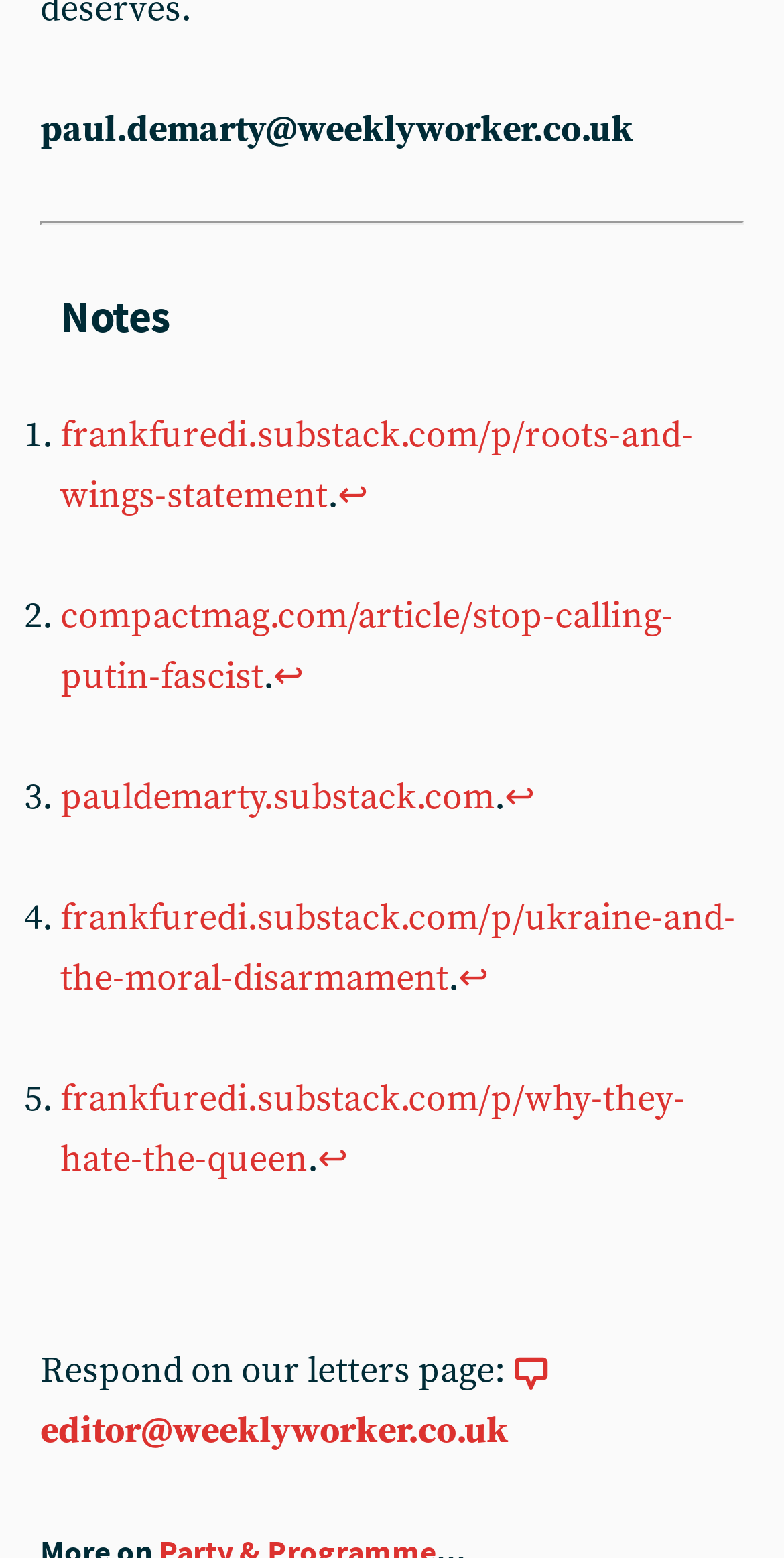Based on the image, provide a detailed and complete answer to the question: 
What is the purpose of the '↩︎' links?

The '↩︎' links are located next to each list item and are likely used to go back to a previous page or location, as they are often used as a 'back' button in web pages.